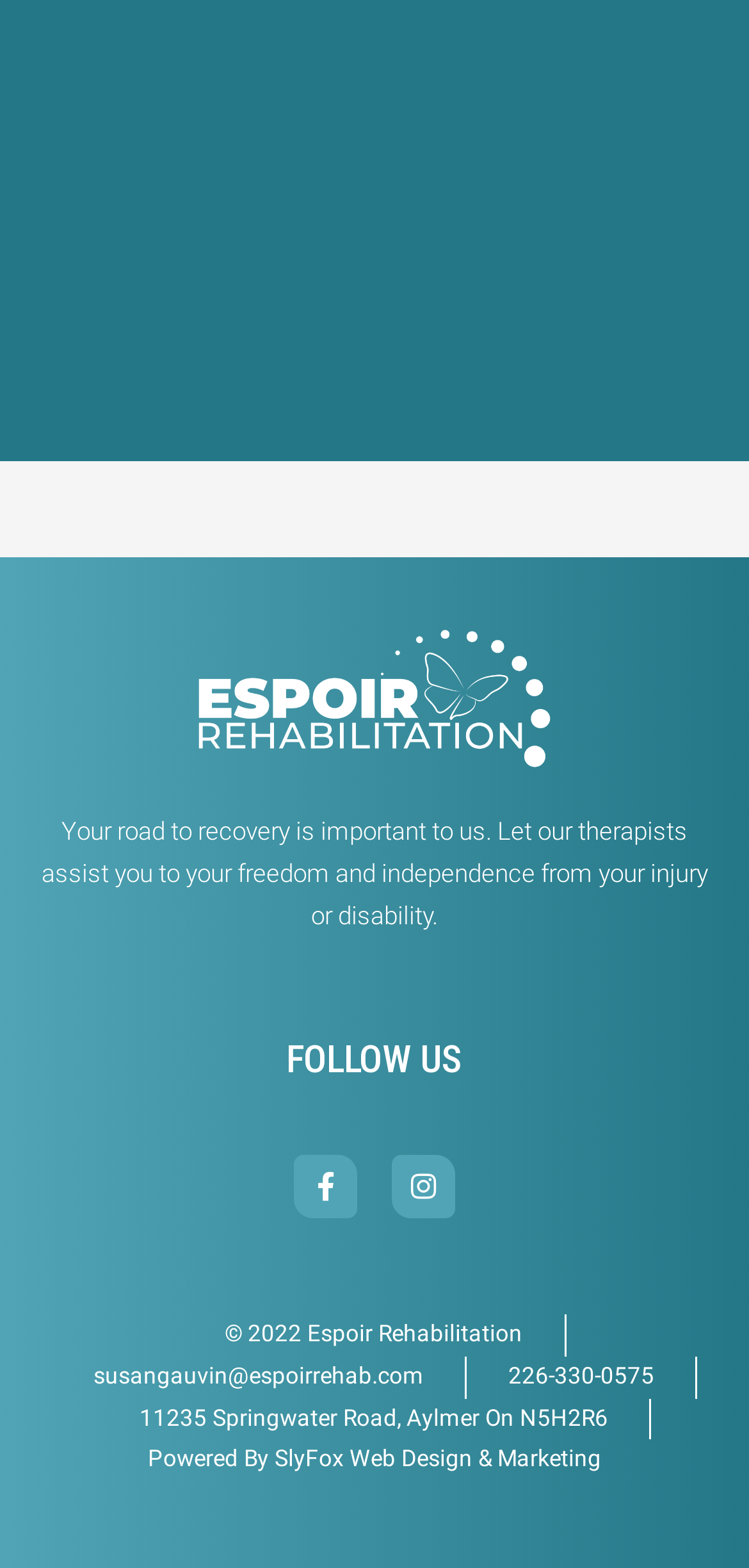Based on the image, give a detailed response to the question: What is the address of the rehabilitation center?

The address of the rehabilitation center can be found at the bottom of the webpage, where it says '11235 Springwater Road, Aylmer On N5H2R6'.